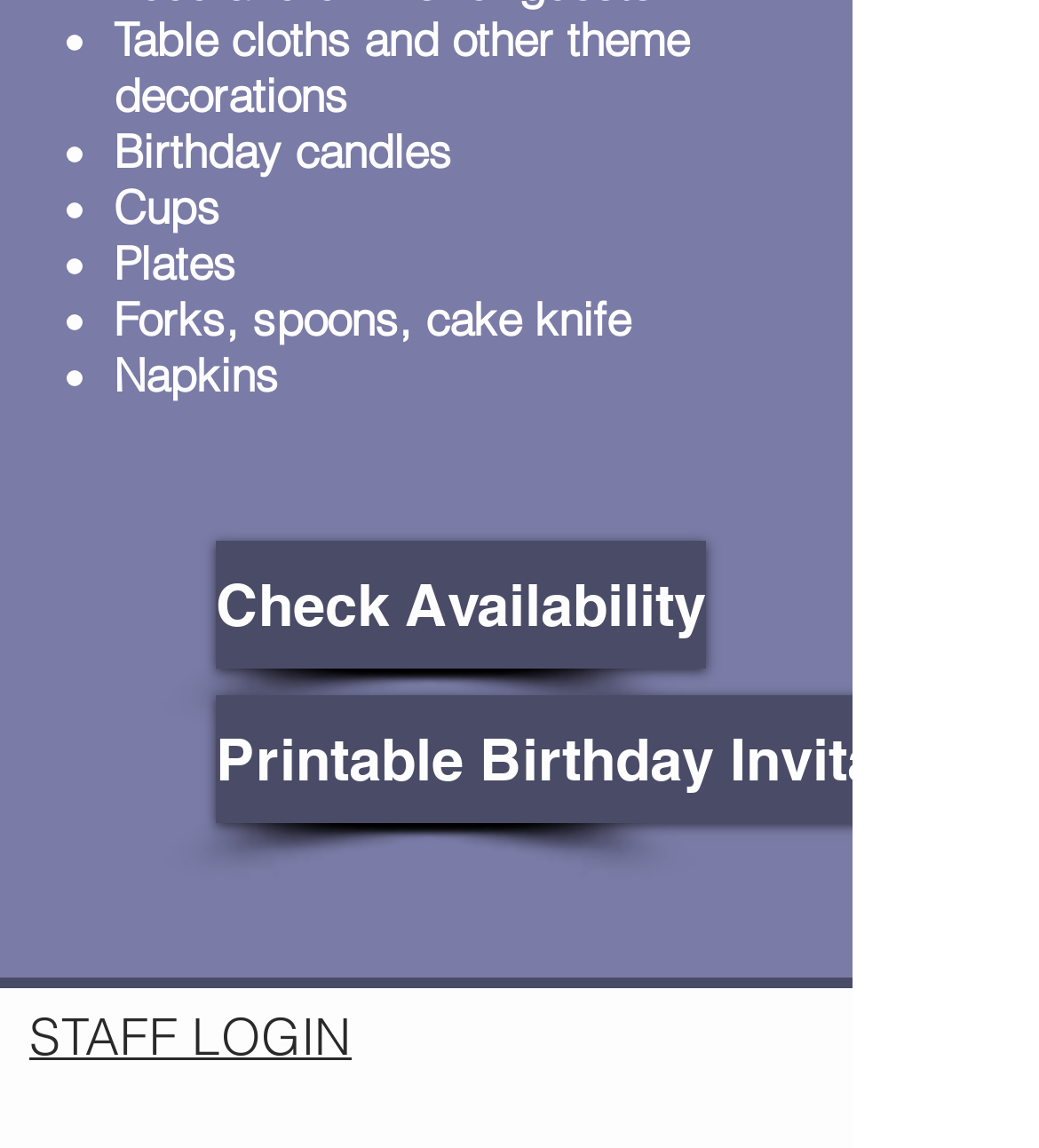Can you give a comprehensive explanation to the question given the content of the image?
What type of invitation is mentioned on the webpage?

The webpage mentions a 'Printable Birthday Invitation', which suggests that users can print out a birthday invitation, possibly for a party or celebration.